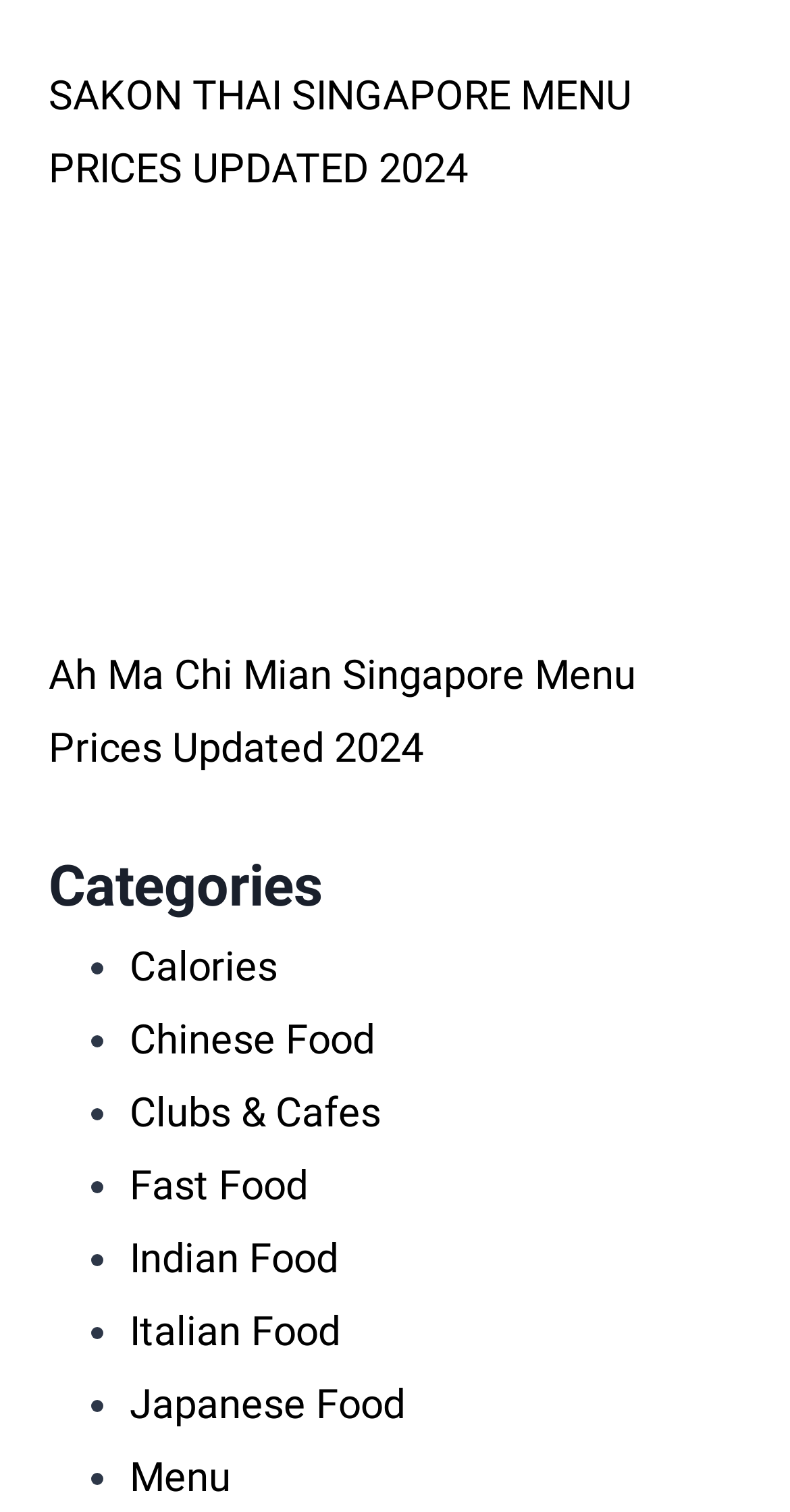Provide the bounding box coordinates of the HTML element described by the text: "Clubs & Cafes". The coordinates should be in the format [left, top, right, bottom] with values between 0 and 1.

[0.164, 0.72, 0.482, 0.752]